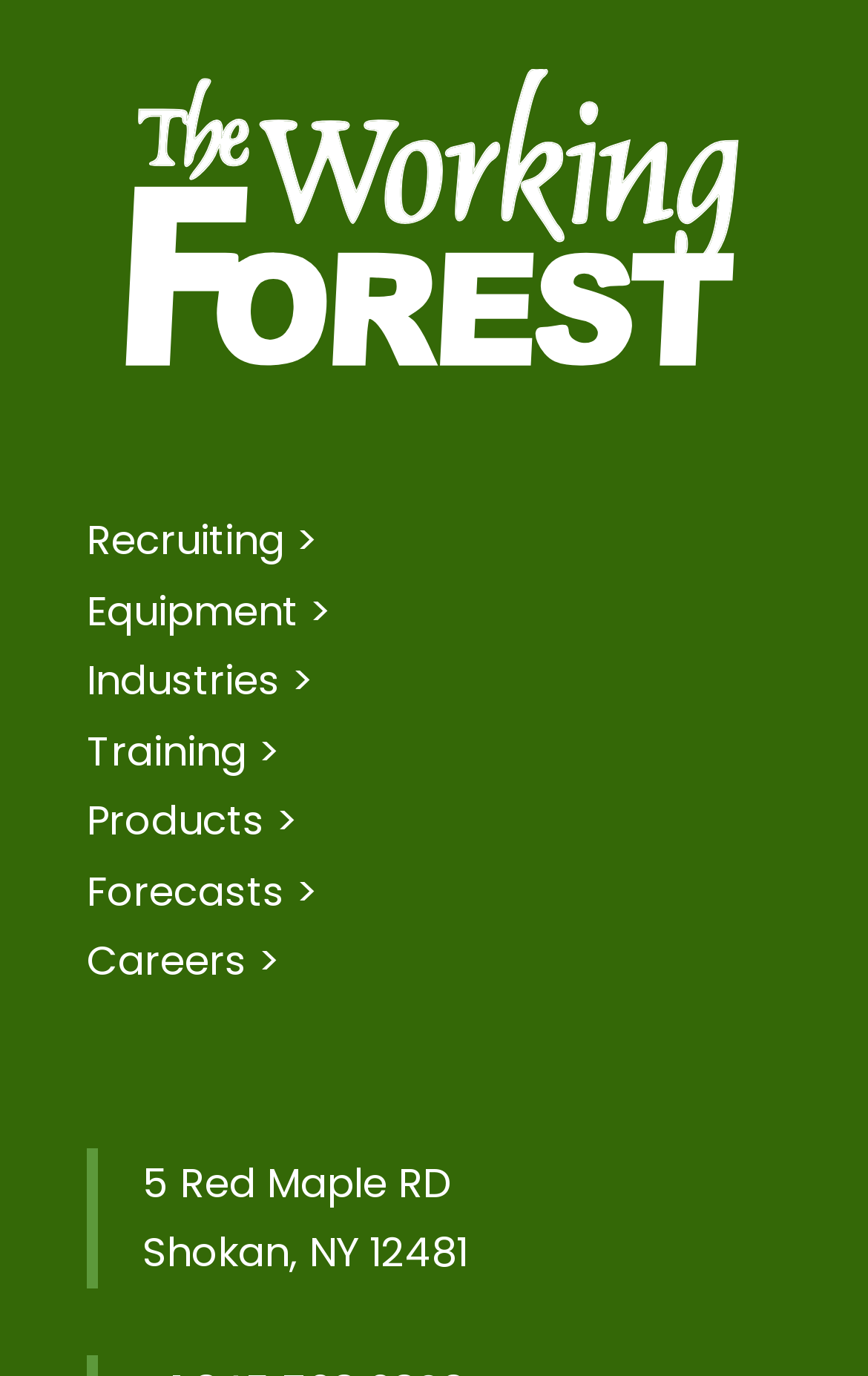How many lines of text are in the blockquote element?
Please provide a comprehensive and detailed answer to the question.

I looked at the blockquote element and found that it contains two StaticText elements, each with a different text content. Therefore, there are two lines of text in the blockquote element.